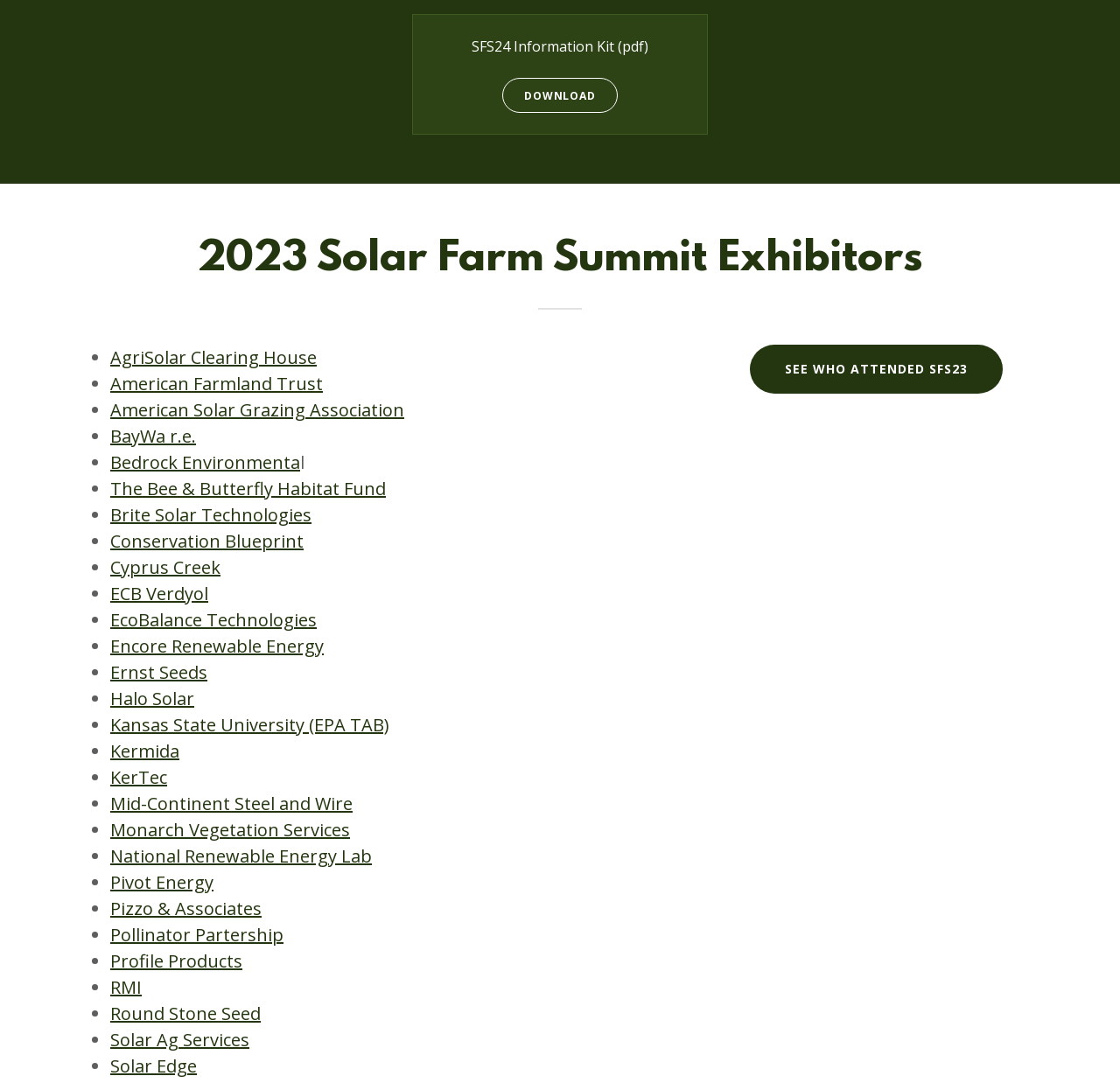Determine the bounding box coordinates of the clickable region to carry out the instruction: "see who attended SFS23".

[0.67, 0.318, 0.895, 0.363]